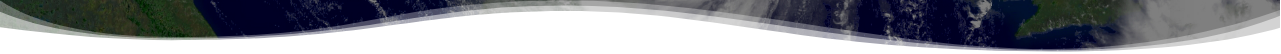What is the purpose of the image and accompanying content?
Look at the image and answer with only one word or phrase.

To encourage emergency planning